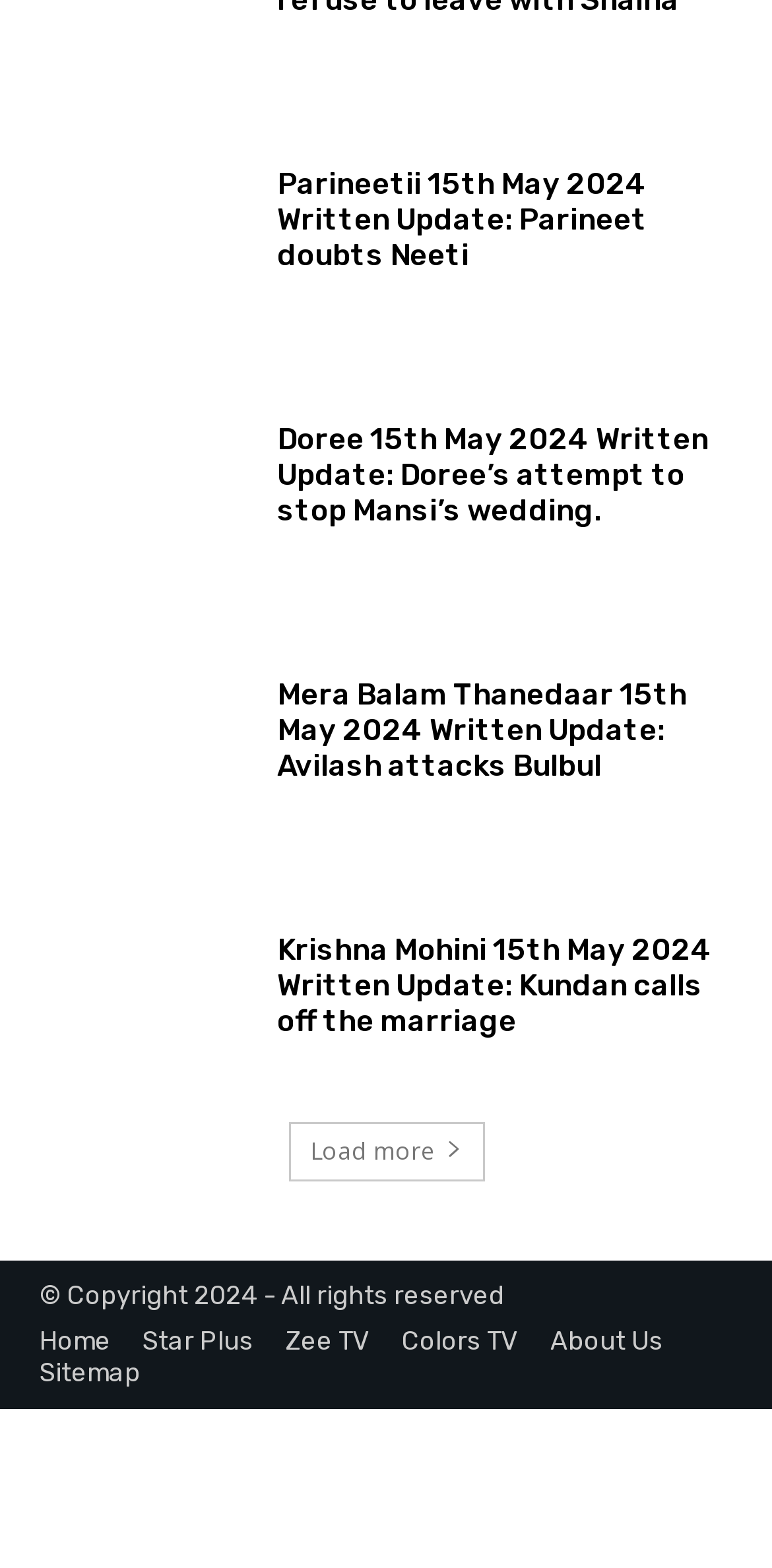Locate the bounding box coordinates of the segment that needs to be clicked to meet this instruction: "Load more updates".

[0.373, 0.715, 0.627, 0.753]